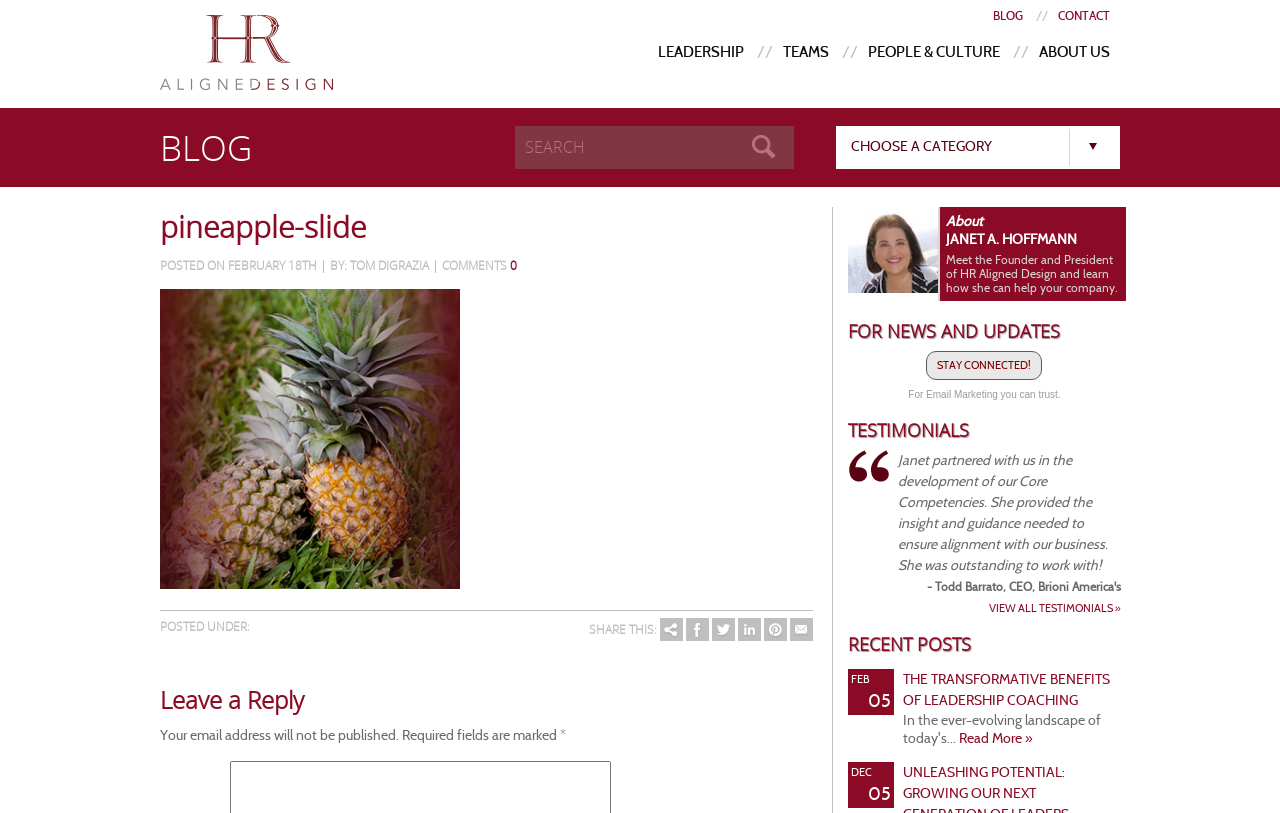Please mark the clickable region by giving the bounding box coordinates needed to complete this instruction: "View all testimonials".

[0.662, 0.742, 0.876, 0.755]